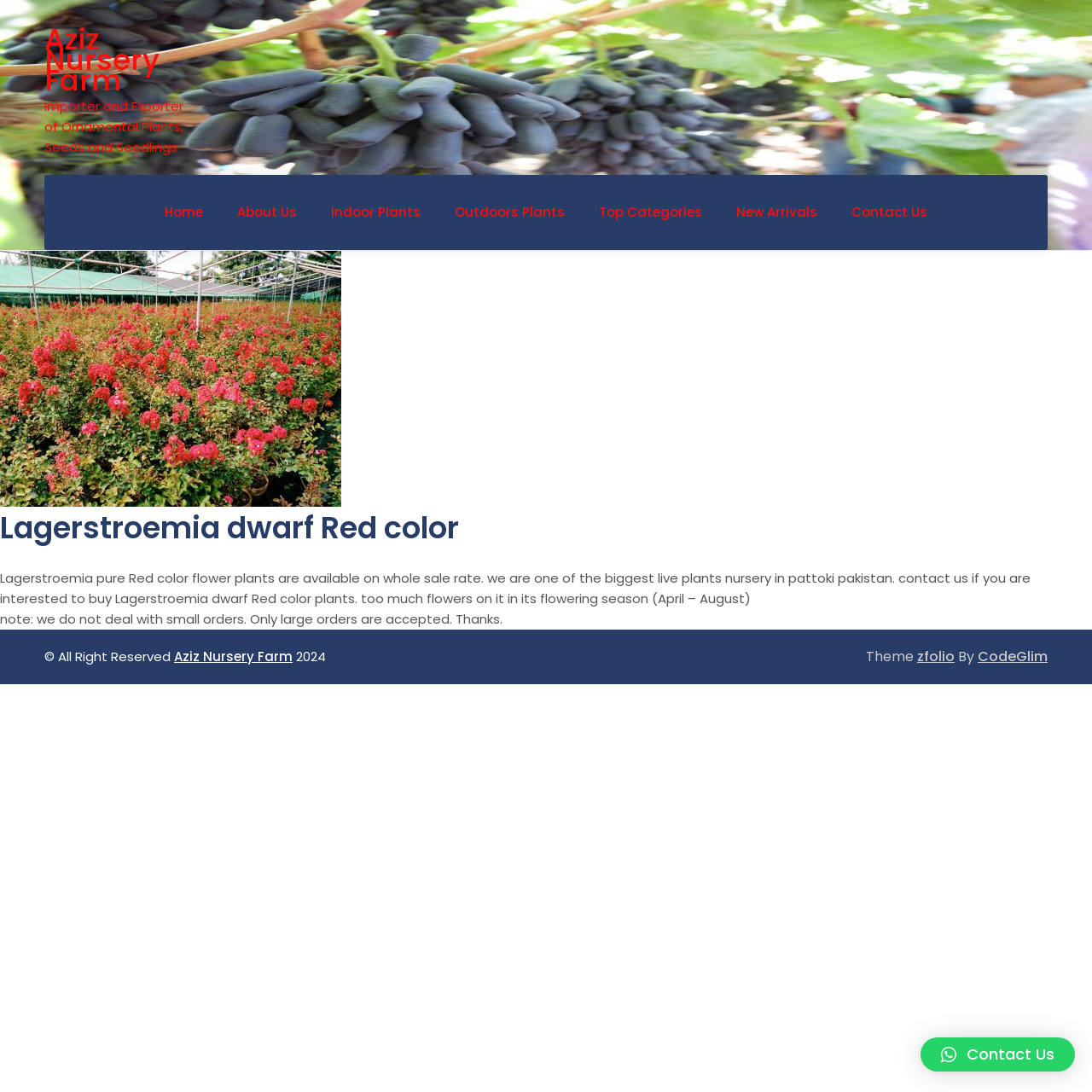Determine the bounding box coordinates of the region that needs to be clicked to achieve the task: "Contact Us".

[0.843, 0.95, 0.984, 0.981]